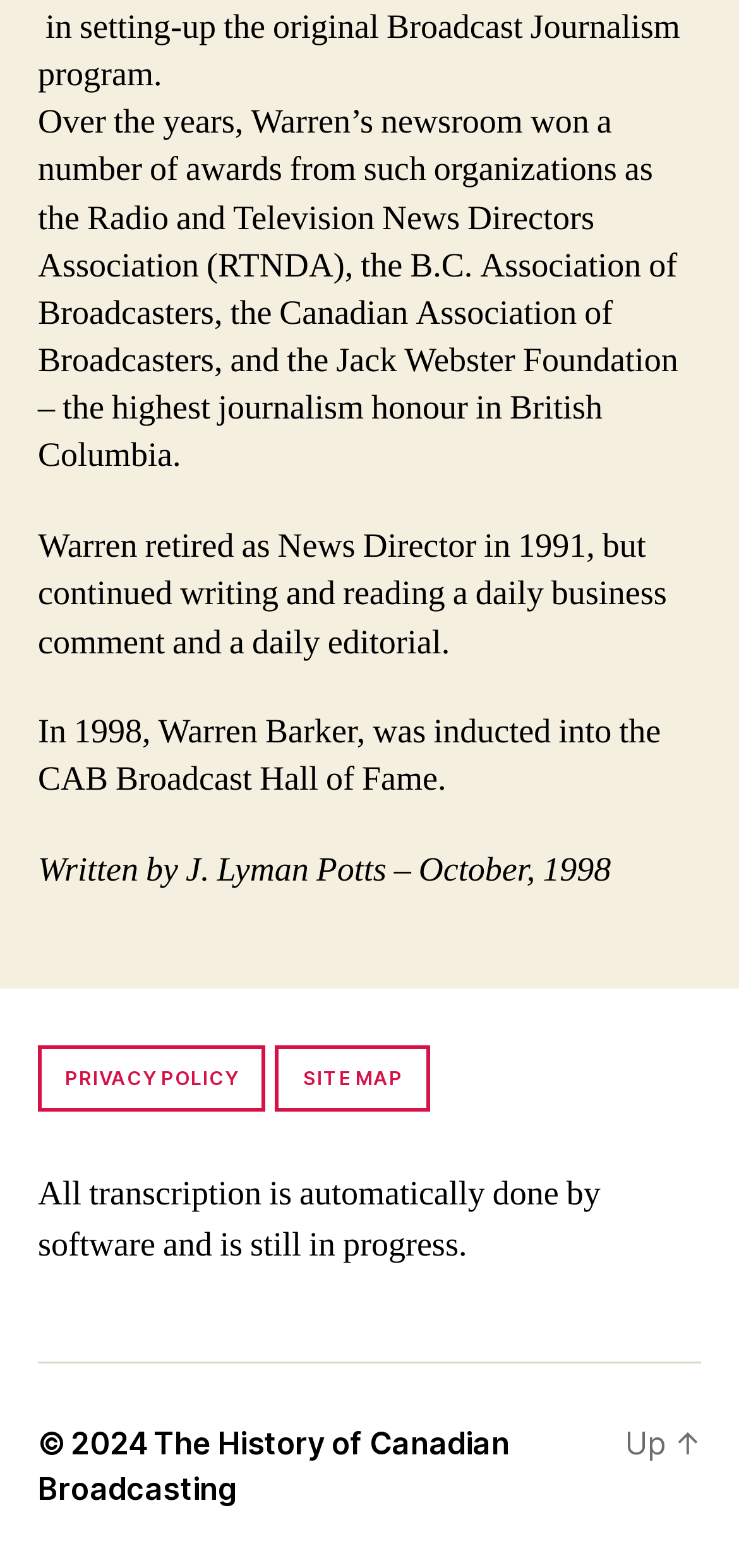Based on the image, provide a detailed response to the question:
What is the name of the author who wrote the text?

The author of the text is J. Lyman Potts, as indicated by the sentence 'Written by J. Lyman Potts – October, 1998' at the bottom of the main text.